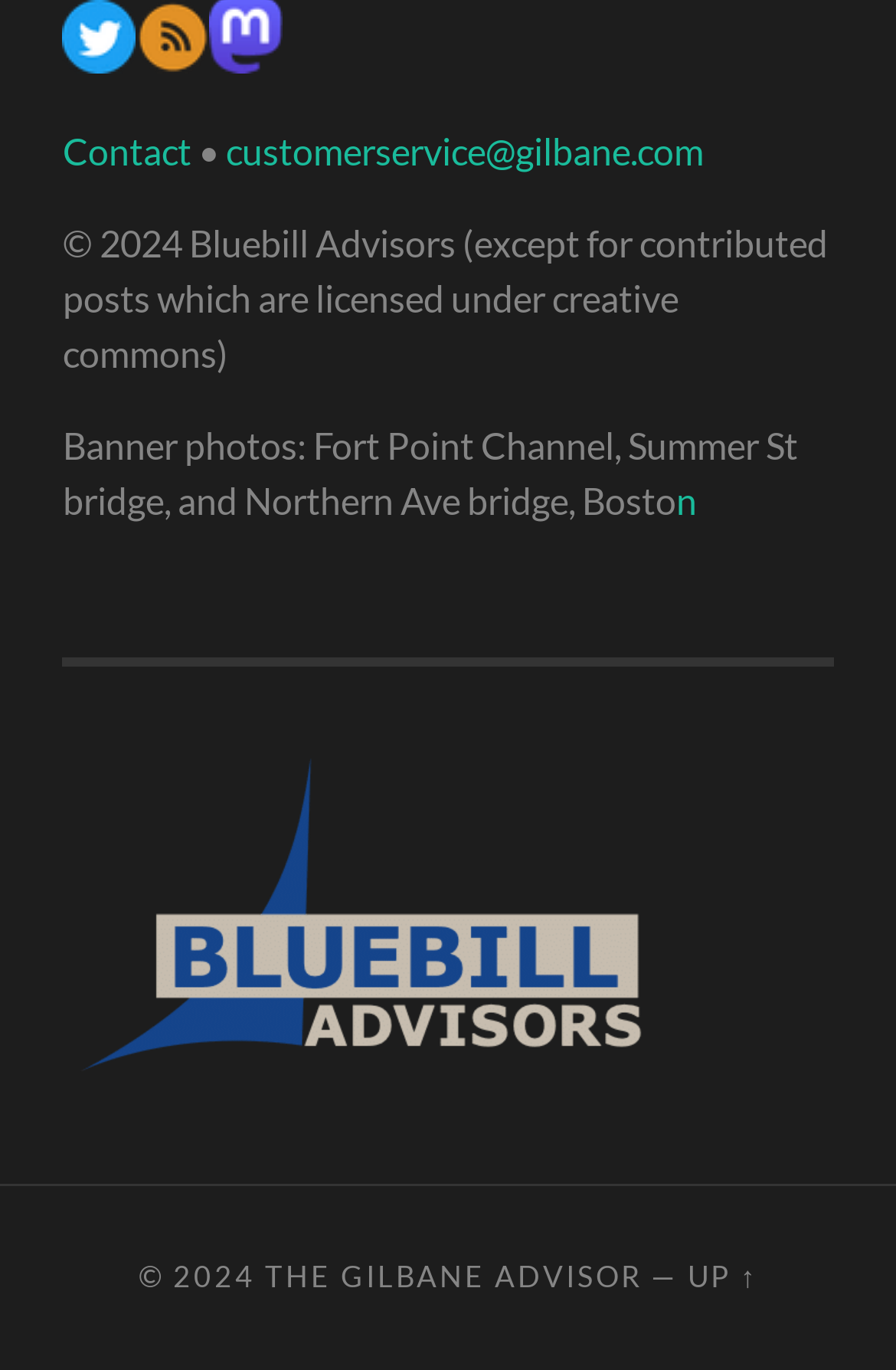Extract the bounding box for the UI element that matches this description: "alt="Bluebill Advisors Inc logo"".

[0.07, 0.762, 0.752, 0.794]